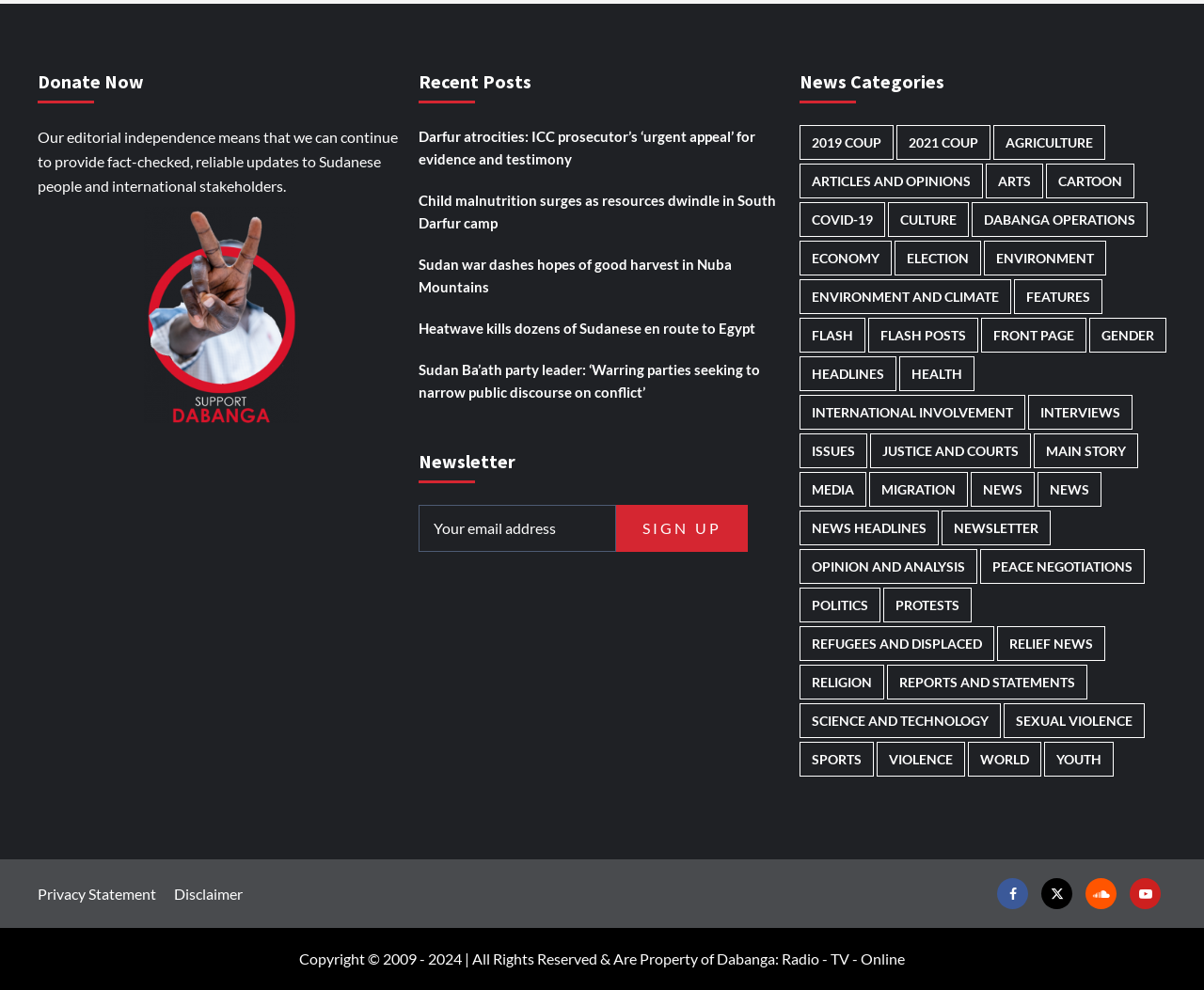What is the topic of the first news article? From the image, respond with a single word or brief phrase.

Darfur atrocities